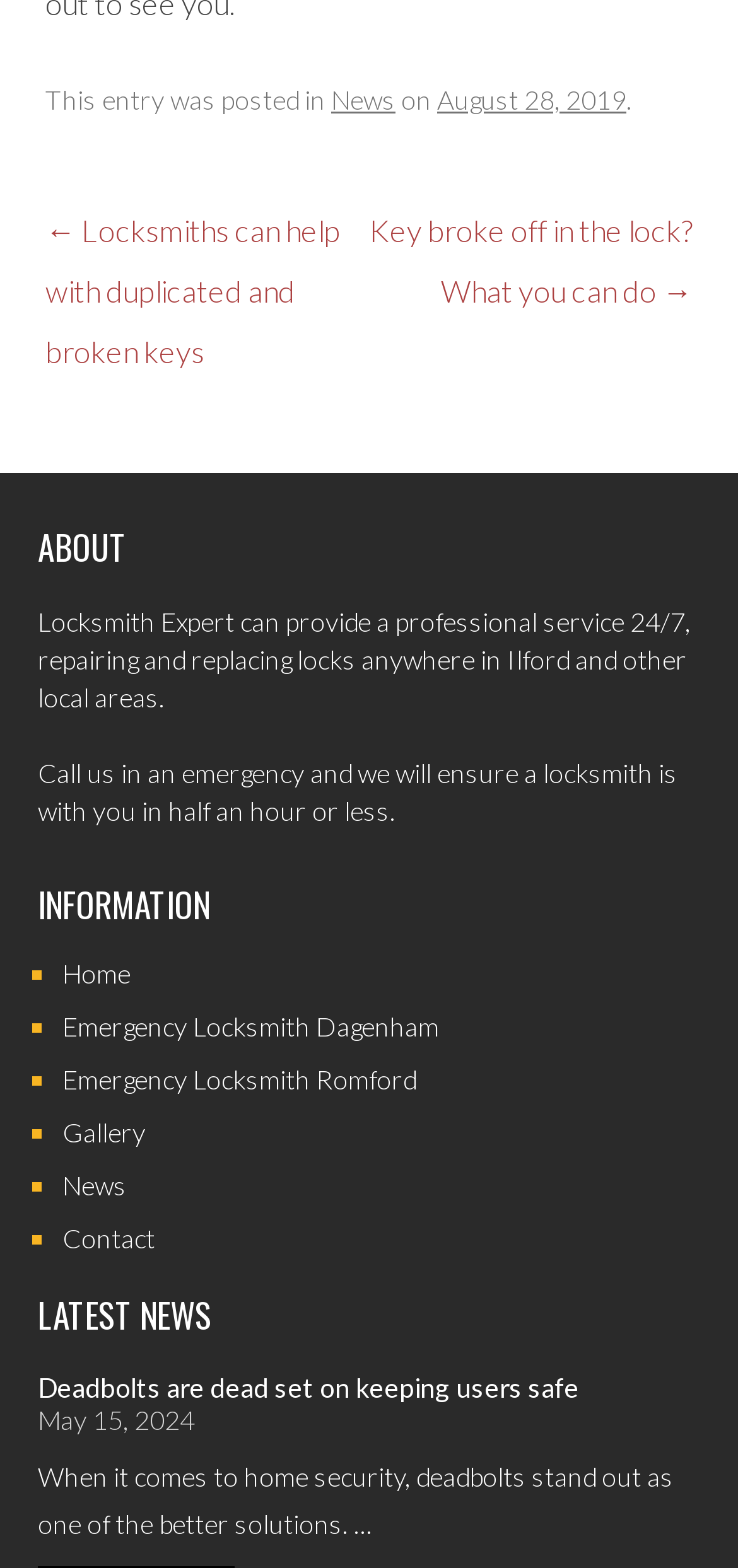Please analyze the image and give a detailed answer to the question:
What is the name of the locksmith service?

I found the answer by looking at the text in the complementary section, which describes a locksmith service that provides 24/7 repair and replacement of locks in Ilford and other local areas. The name of the service is mentioned as 'Locksmith Expert'.